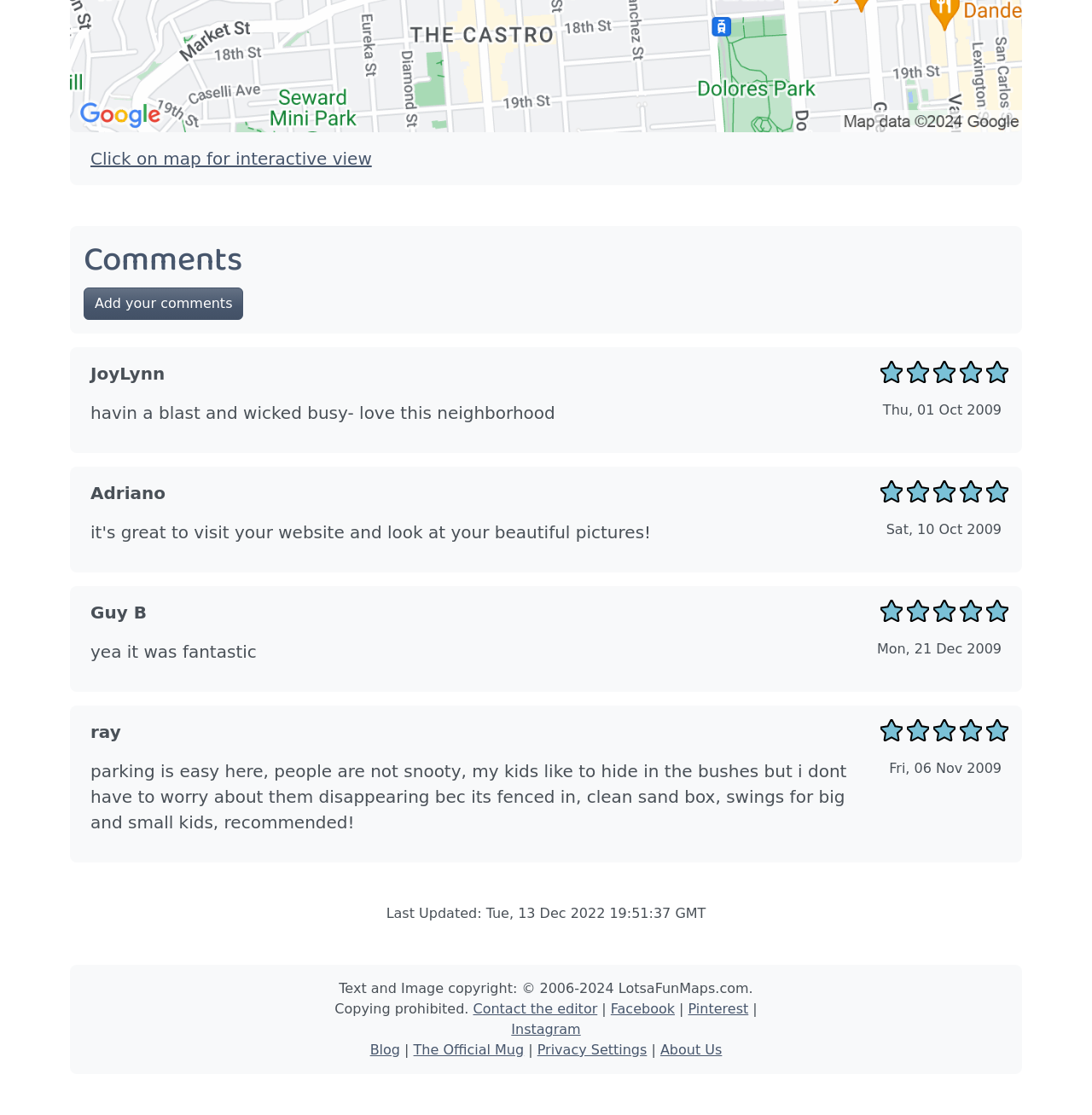Please find the bounding box coordinates in the format (top-left x, top-left y, bottom-right x, bottom-right y) for the given element description. Ensure the coordinates are floating point numbers between 0 and 1. Description: Instagram

[0.468, 0.916, 0.532, 0.93]